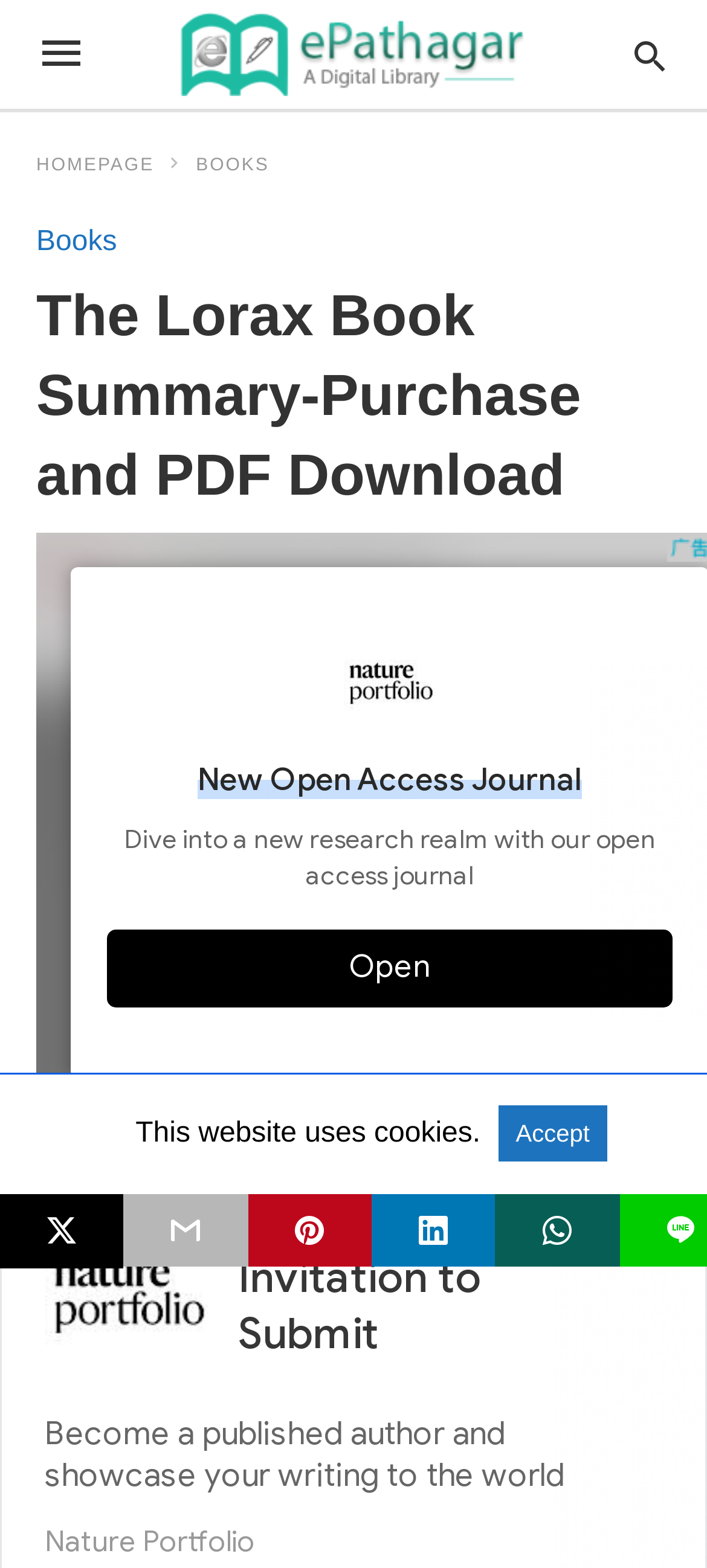Bounding box coordinates are given in the format (top-left x, top-left y, bottom-right x, bottom-right y). All values should be floating point numbers between 0 and 1. Provide the bounding box coordinate for the UI element described as: Accept

[0.704, 0.705, 0.86, 0.741]